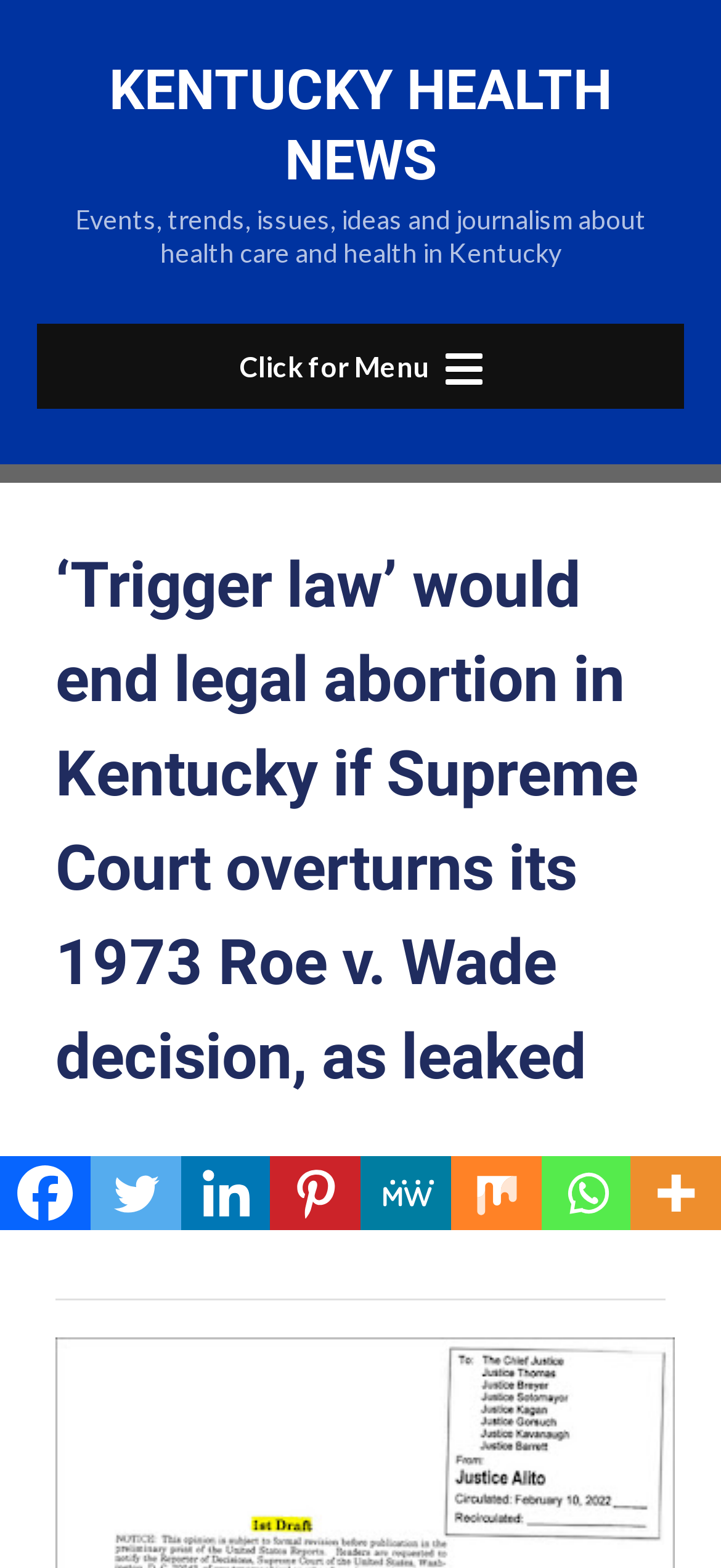Please locate the bounding box coordinates of the element that needs to be clicked to achieve the following instruction: "Click on the 'KENTUCKY HEALTH NEWS' link". The coordinates should be four float numbers between 0 and 1, i.e., [left, top, right, bottom].

[0.151, 0.037, 0.849, 0.122]